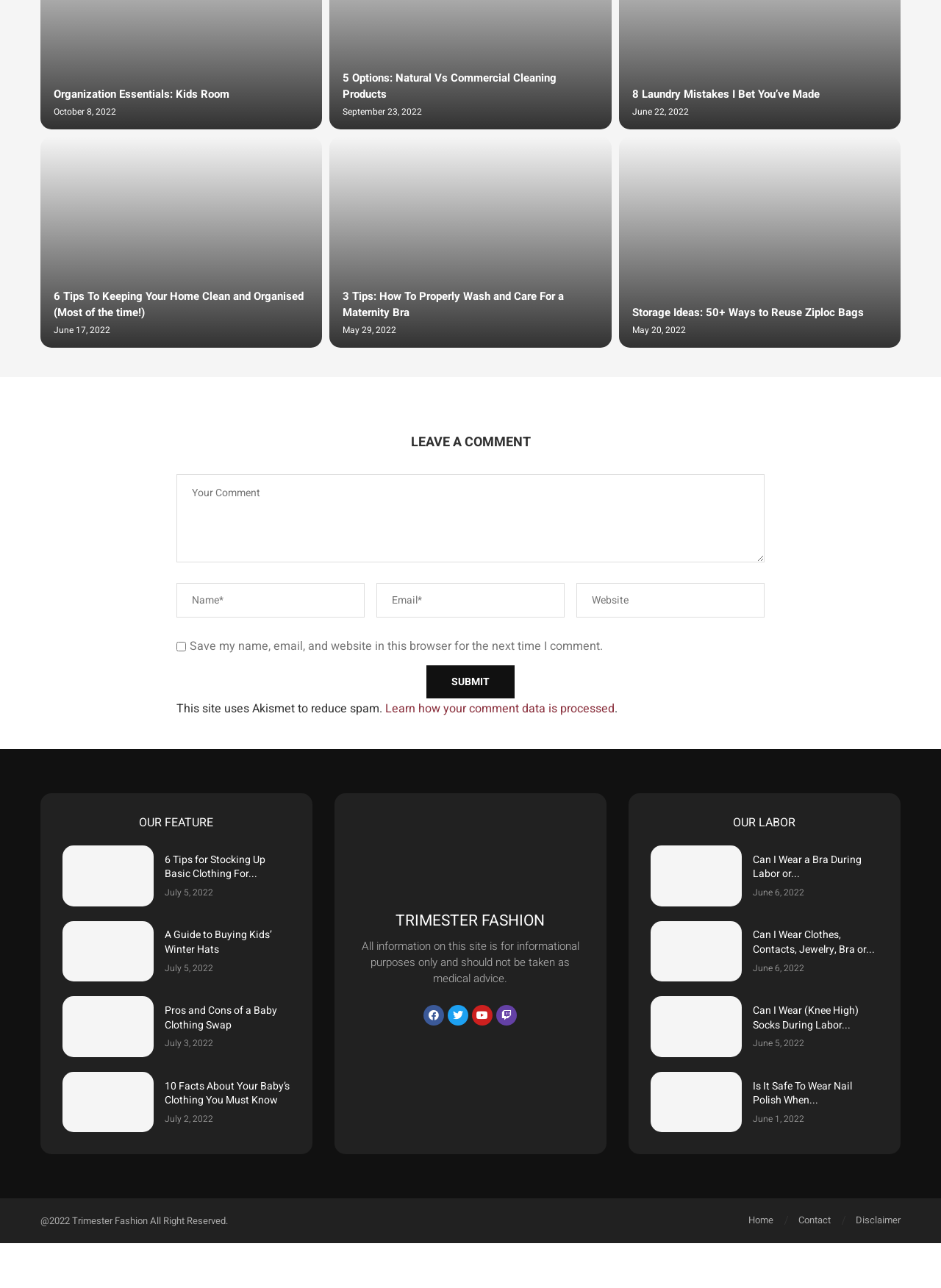Locate the bounding box coordinates of the element you need to click to accomplish the task described by this instruction: "Read the article 'Organization Essentials: Kids Room'".

[0.043, 0.058, 0.342, 0.1]